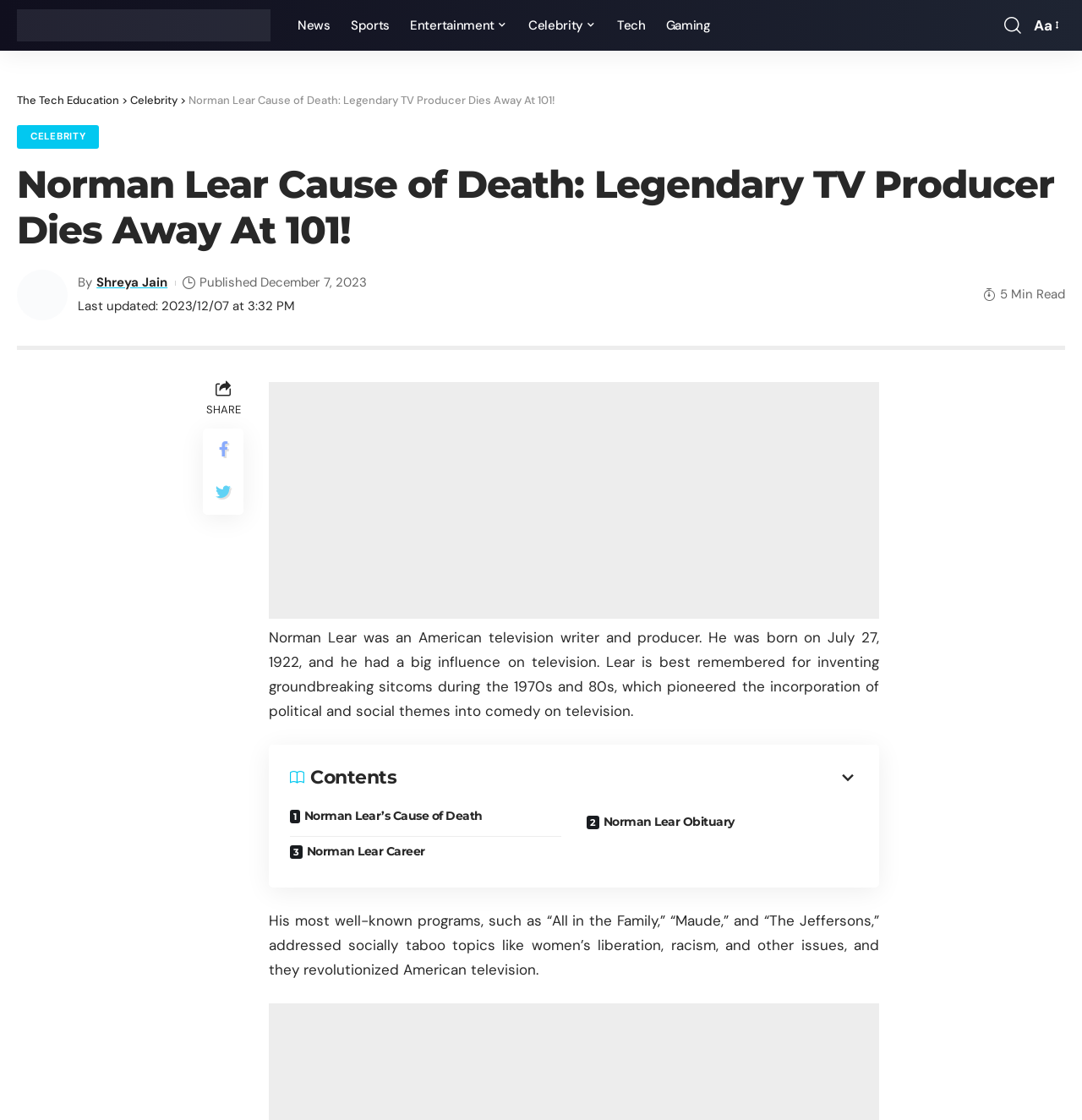Please determine the bounding box coordinates of the element to click in order to execute the following instruction: "Click on the 'Norman Lear’s Cause of Death' link". The coordinates should be four float numbers between 0 and 1, specified as [left, top, right, bottom].

[0.256, 0.72, 0.53, 0.747]